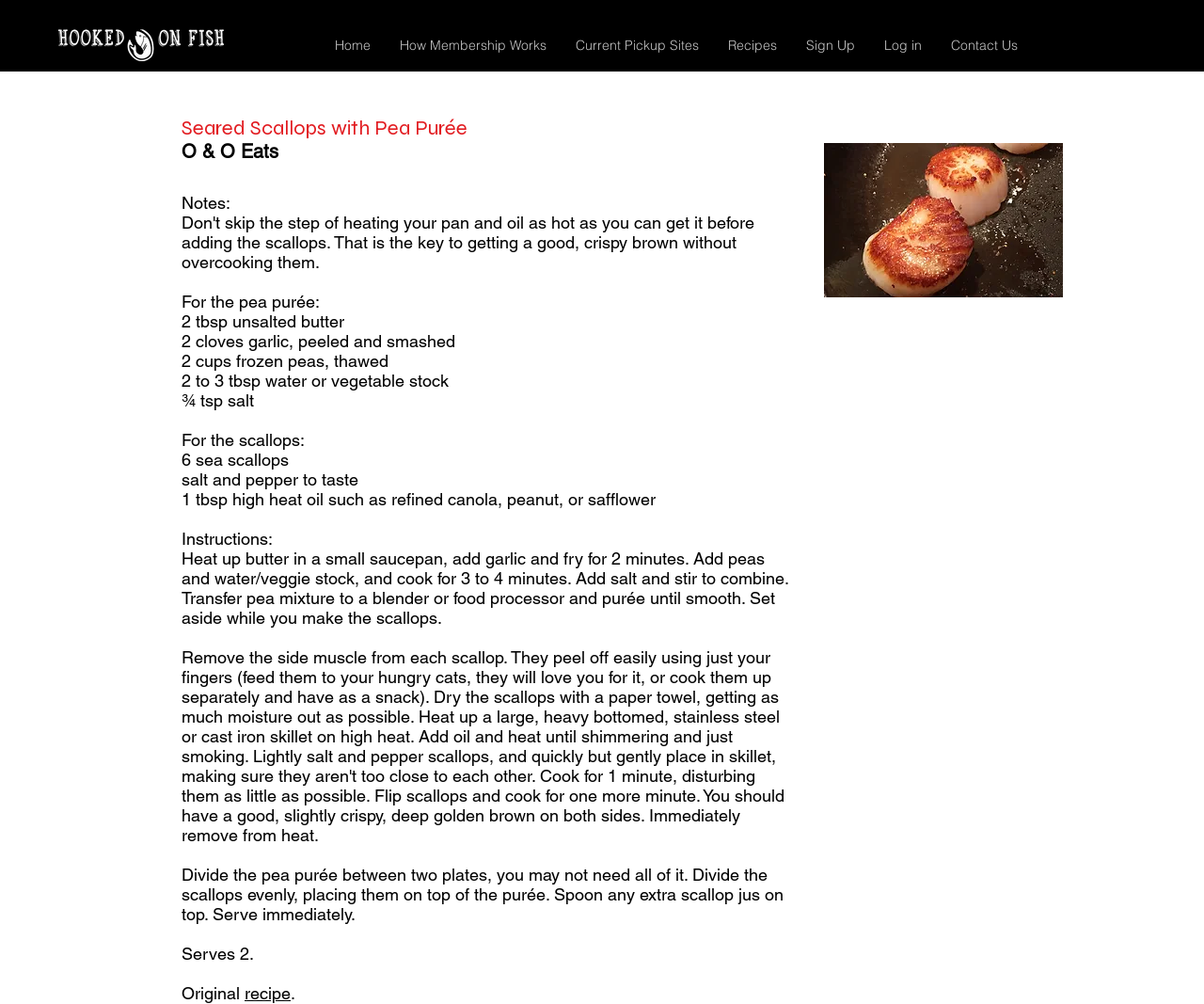Please specify the bounding box coordinates of the region to click in order to perform the following instruction: "Go to Home page".

[0.266, 0.029, 0.32, 0.062]